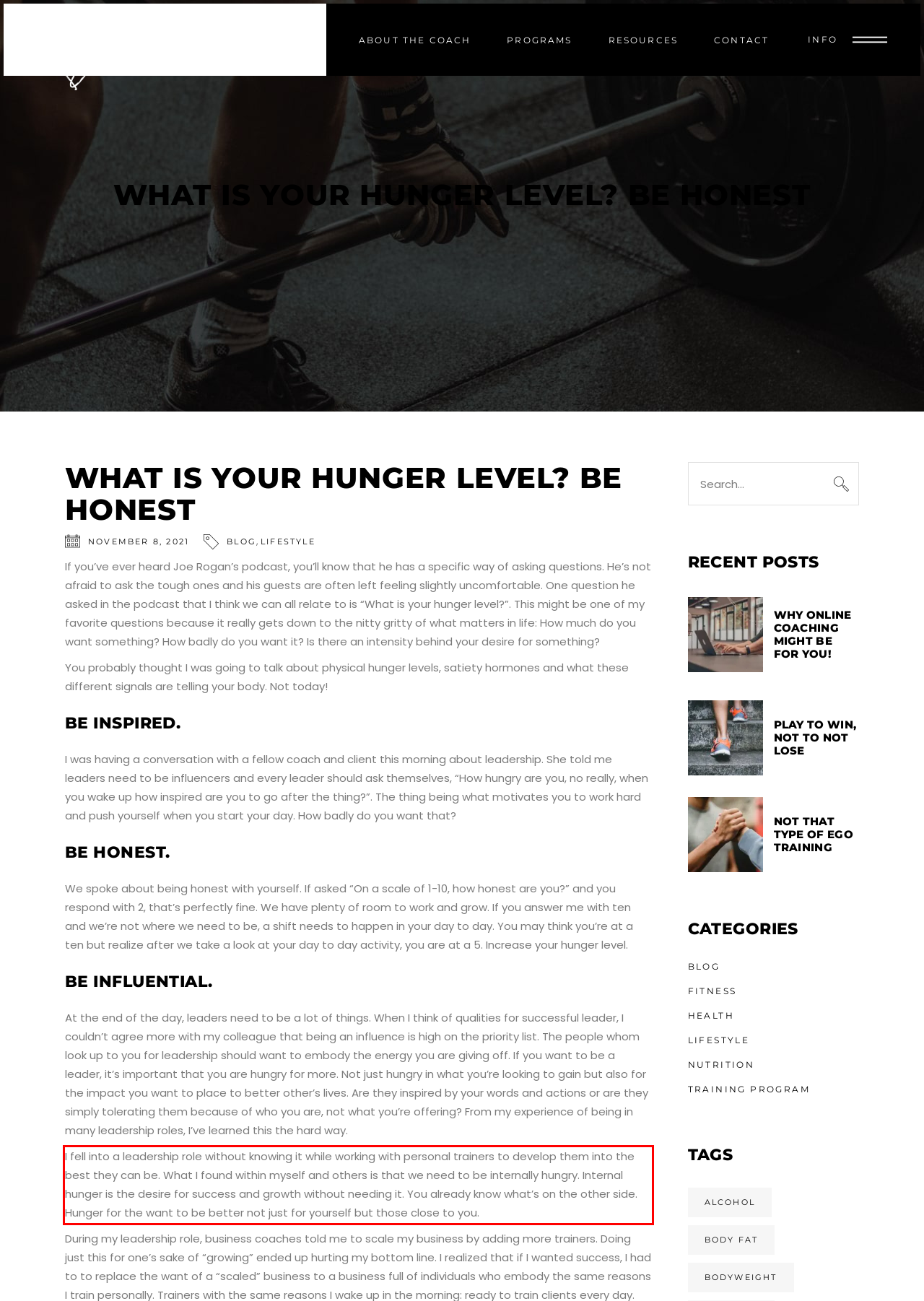With the provided screenshot of a webpage, locate the red bounding box and perform OCR to extract the text content inside it.

I fell into a leadership role without knowing it while working with personal trainers to develop them into the best they can be. What I found within myself and others is that we need to be internally hungry. Internal hunger is the desire for success and growth without needing it. You already know what’s on the other side. Hunger for the want to be better not just for yourself but those close to you.